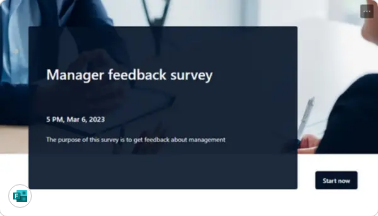What is the purpose of the survey?
Answer with a single word or phrase, using the screenshot for reference.

To gather feedback regarding management